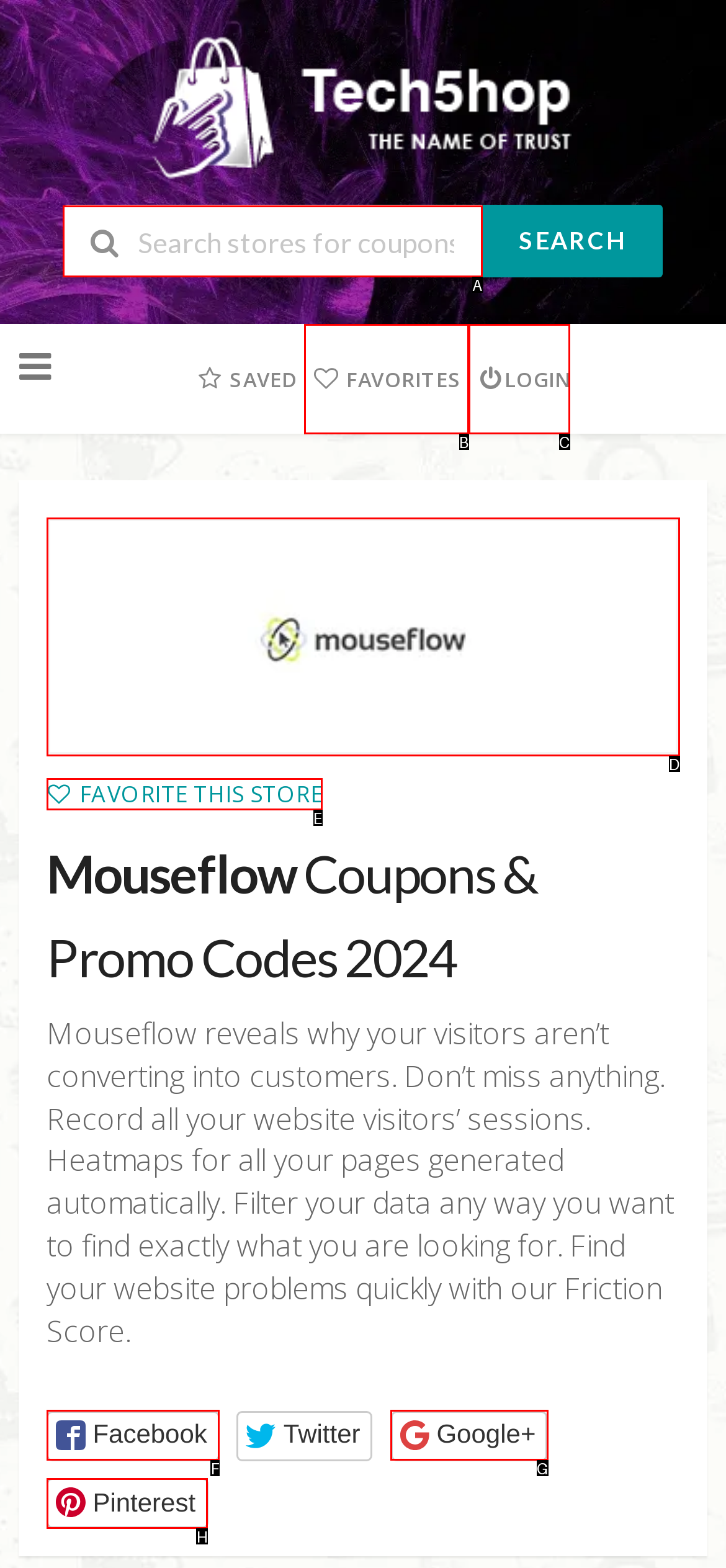Determine the option that best fits the description: Favorites
Reply with the letter of the correct option directly.

B